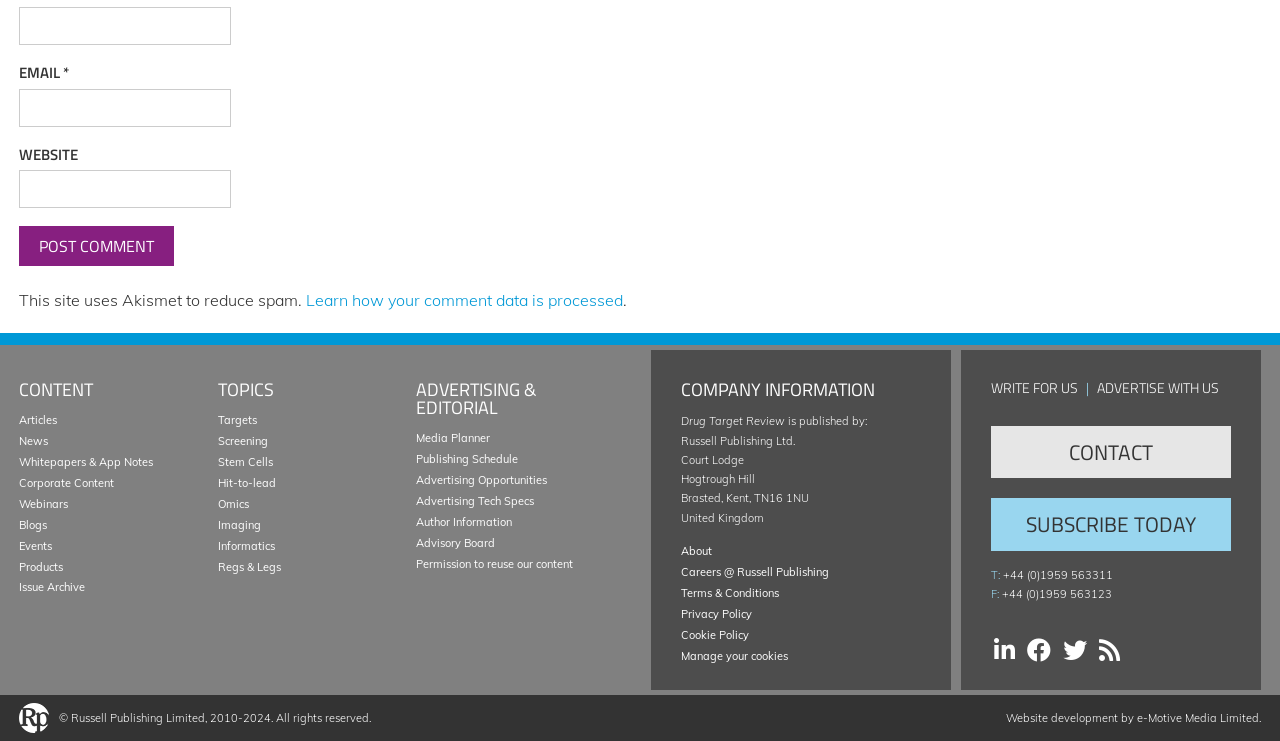Please specify the bounding box coordinates of the element that should be clicked to execute the given instruction: 'Login or sign up'. Ensure the coordinates are four float numbers between 0 and 1, expressed as [left, top, right, bottom].

None